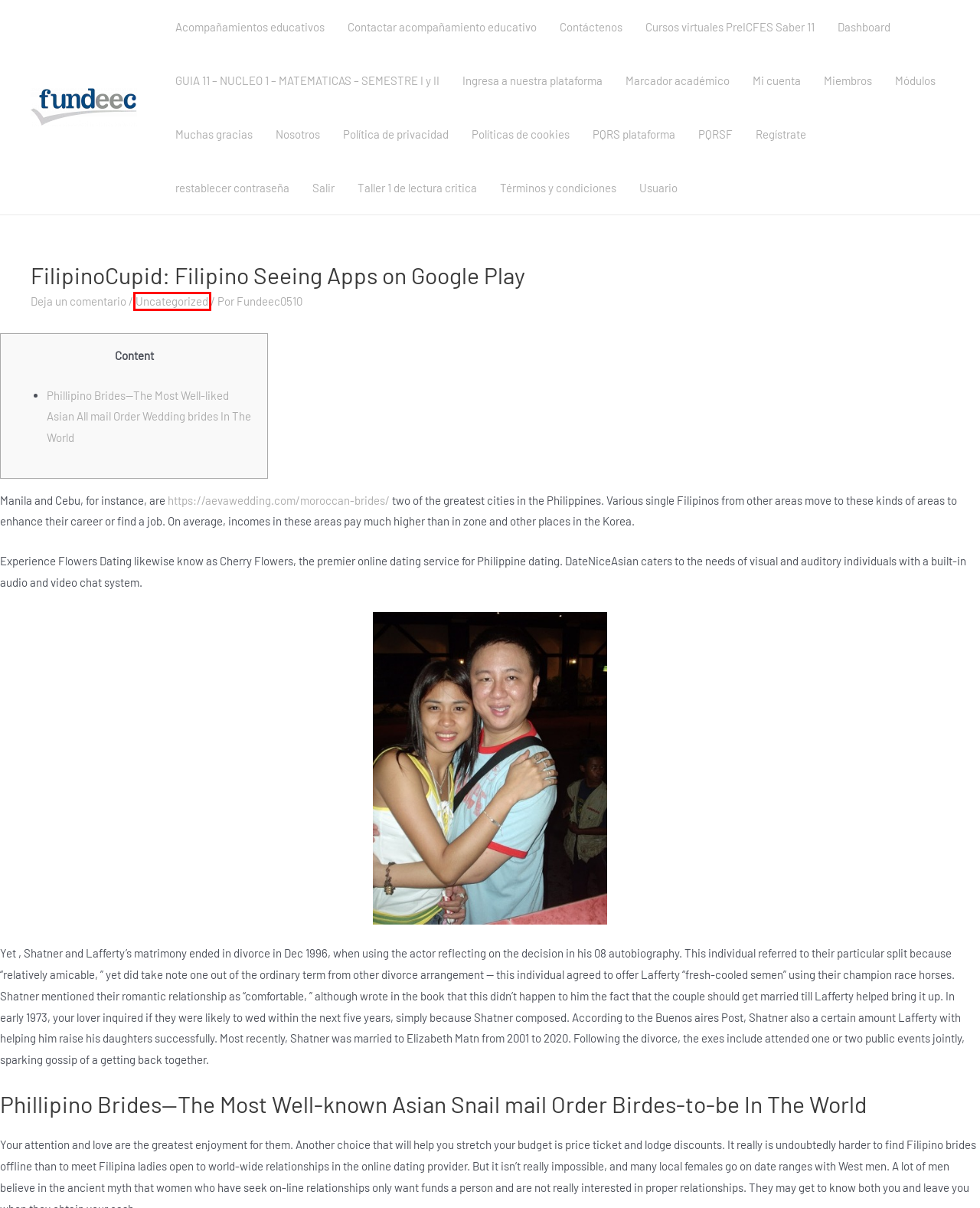You are provided a screenshot of a webpage featuring a red bounding box around a UI element. Choose the webpage description that most accurately represents the new webpage after clicking the element within the red bounding box. Here are the candidates:
A. Términos y condiciones - Fundeec
B. Moroccan Brides - The Hottest and Most Loyal Wives
C. Uncategorized archivos - Fundeec
D. Cursos virtuales PreICFES Saber 11 - Fundeec
E. Contactar acompañamiento educativo - Fundeec
F. Políticas de cookies - Fundeec
G. Dashboard - Fundeec
H. Política de privacidad - Fundeec

C